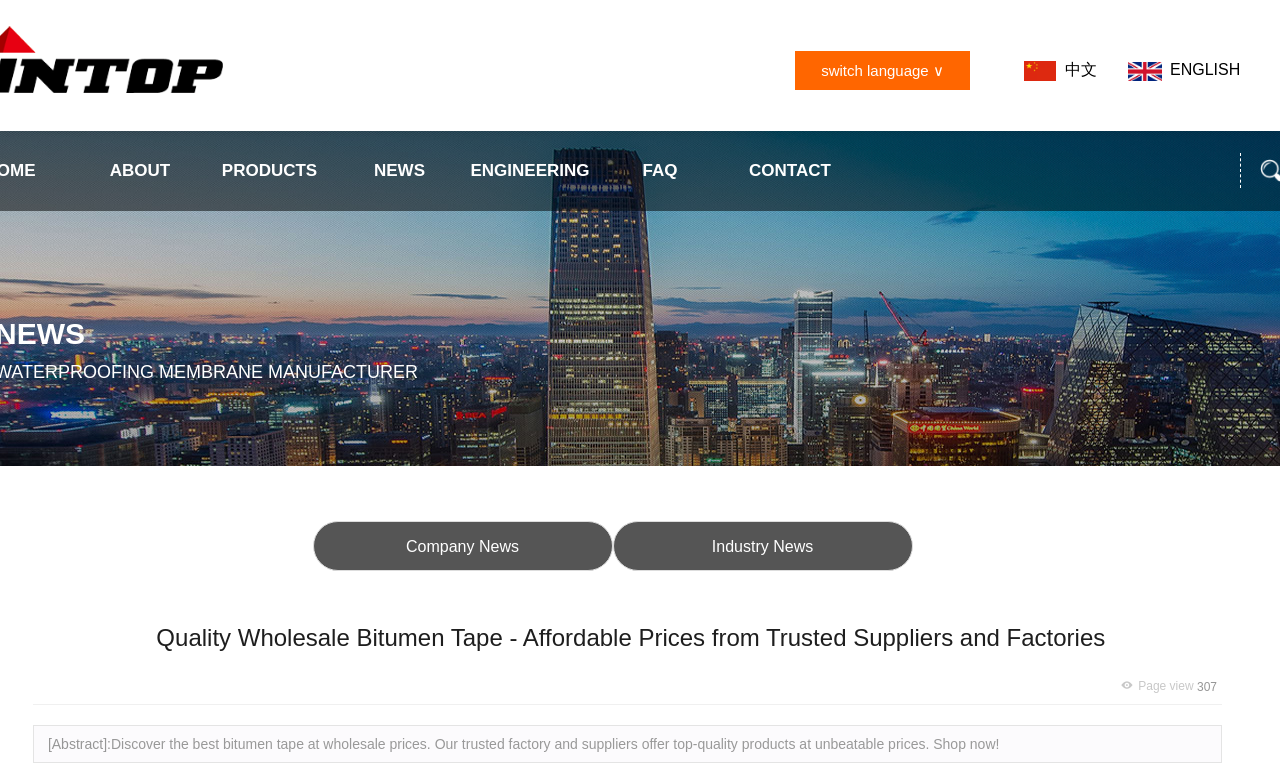Find the bounding box coordinates corresponding to the UI element with the description: "CONTACT CONTACT US". The coordinates should be formatted as [left, top, right, bottom], with values as floats between 0 and 1.

[0.567, 0.169, 0.668, 0.273]